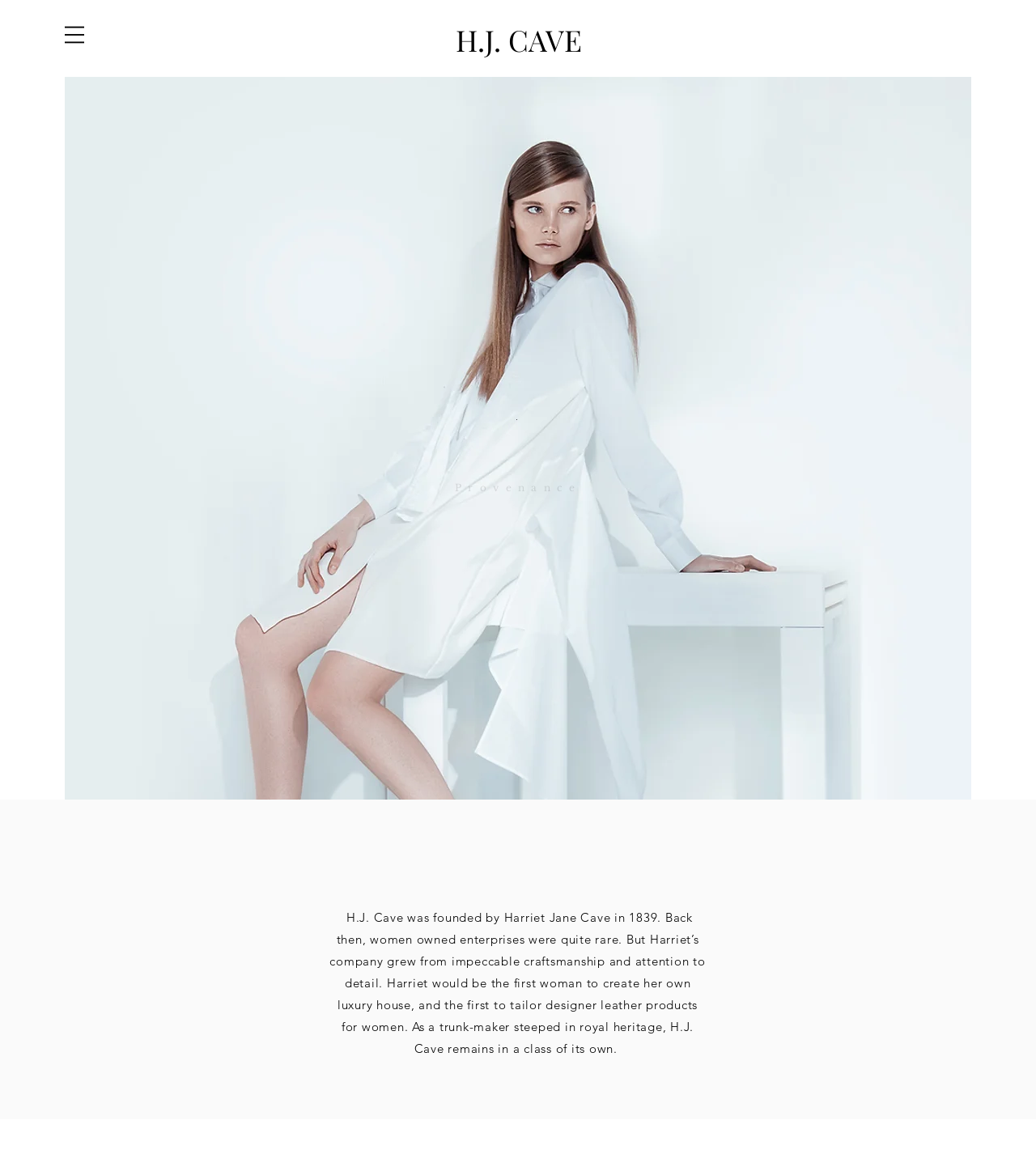What is H.J. Cave known for?
Please answer the question with a single word or phrase, referencing the image.

Luxury leather products